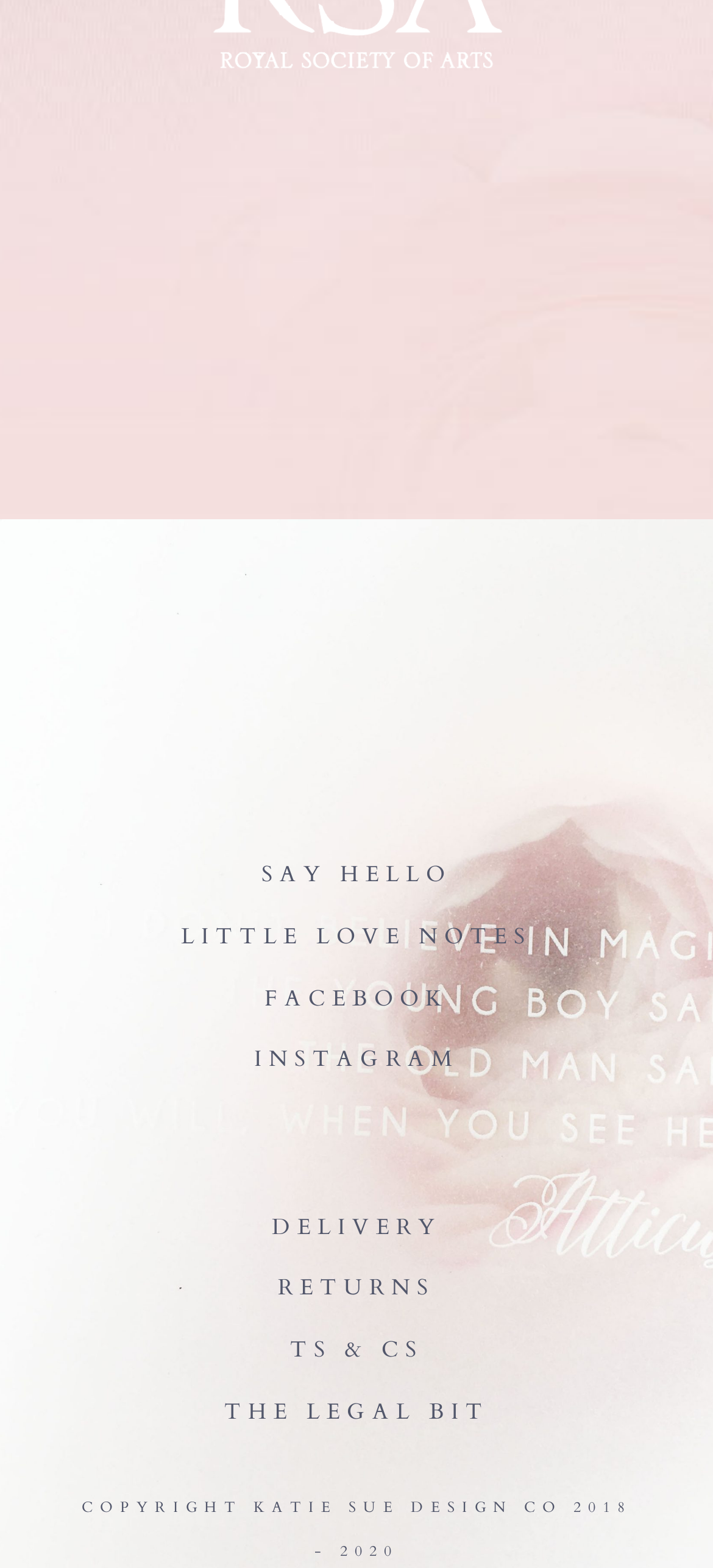What is the company name mentioned at the bottom?
Answer with a single word or short phrase according to what you see in the image.

Katie Sue Design Co